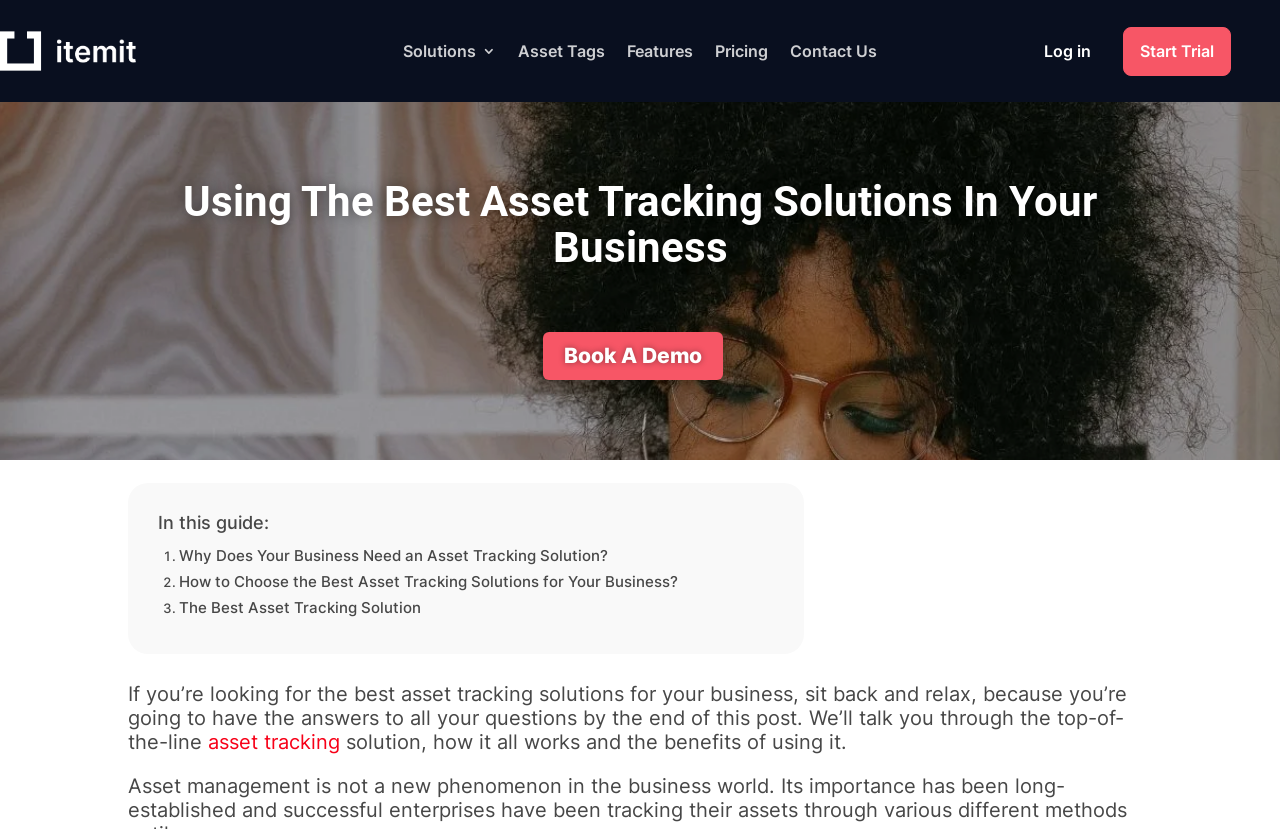Please specify the bounding box coordinates of the area that should be clicked to accomplish the following instruction: "Click the 'itemit logo' link". The coordinates should consist of four float numbers between 0 and 1, i.e., [left, top, right, bottom].

[0.0, 0.067, 0.107, 0.091]